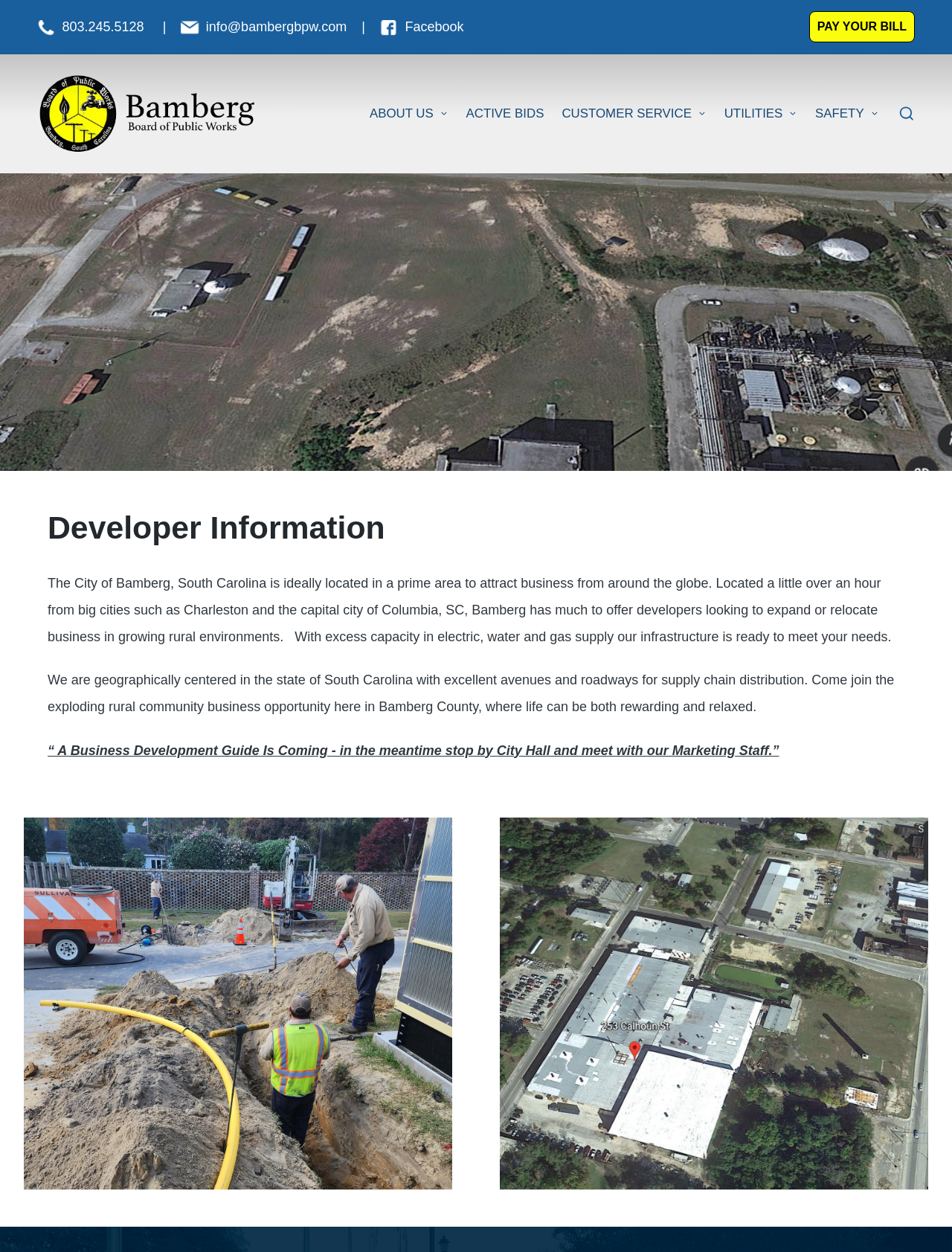Specify the bounding box coordinates of the area that needs to be clicked to achieve the following instruction: "Send an email".

[0.19, 0.011, 0.364, 0.032]